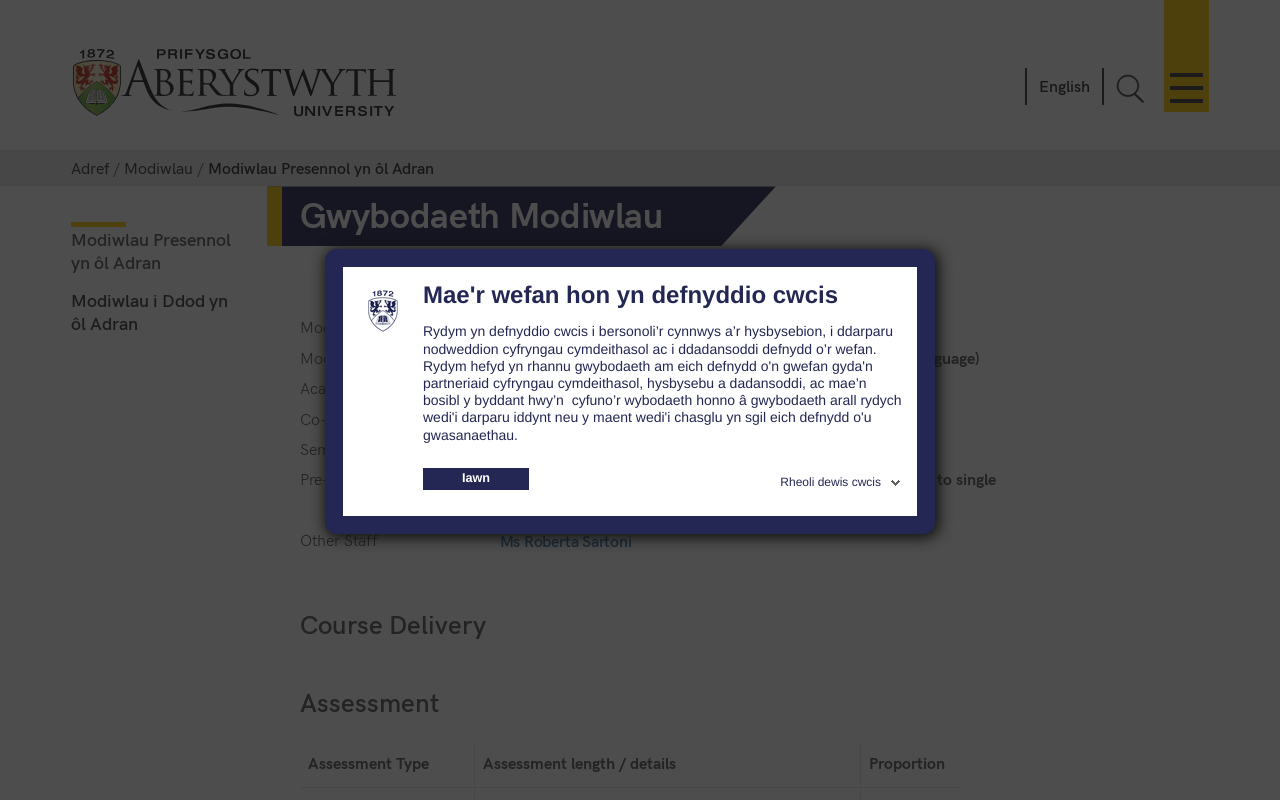Please locate the bounding box coordinates of the region I need to click to follow this instruction: "View module information for IT32020".

[0.39, 0.395, 0.436, 0.422]